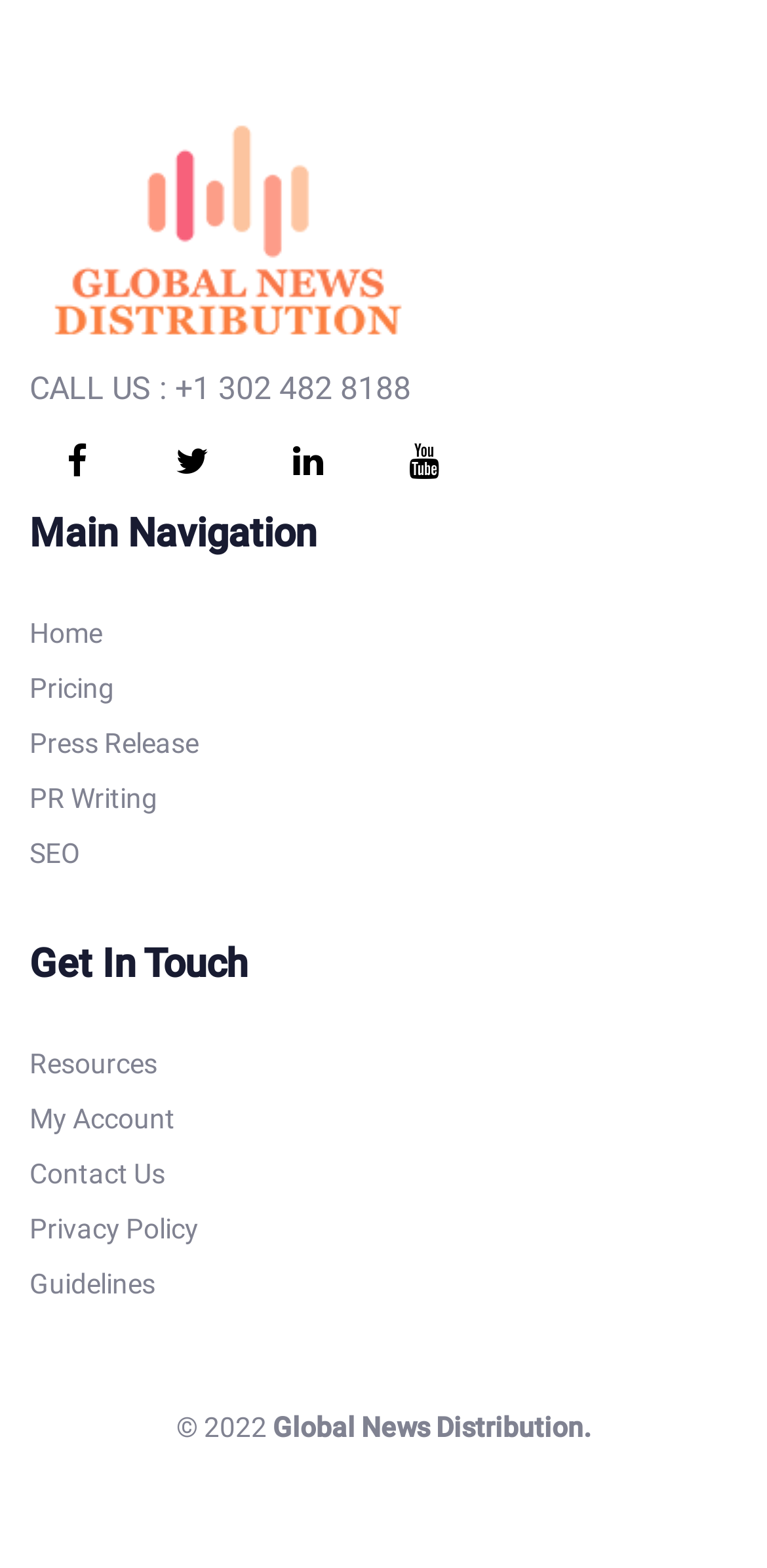Locate the bounding box coordinates of the element that should be clicked to fulfill the instruction: "Check Privacy Policy".

[0.038, 0.766, 0.962, 0.801]